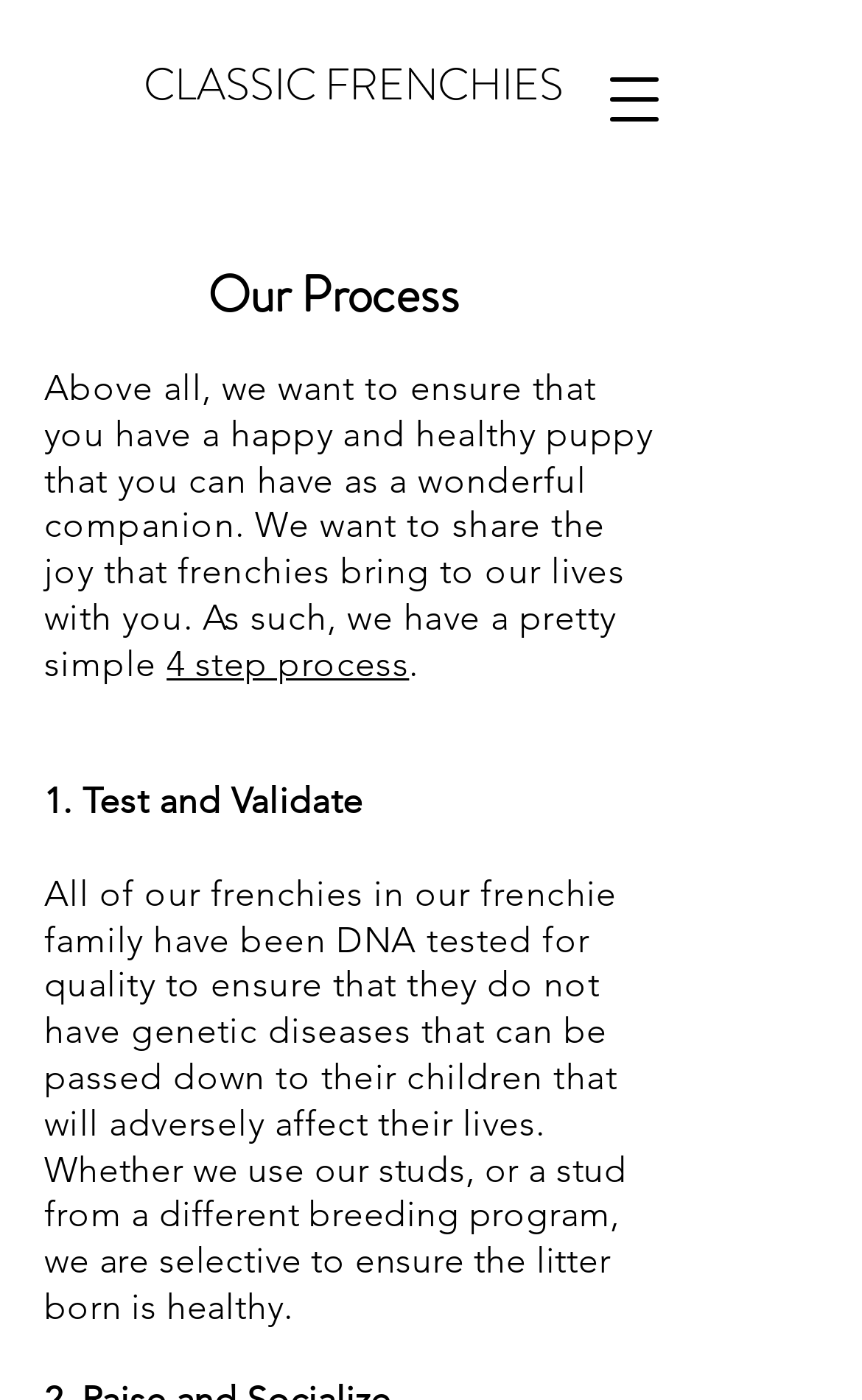How many steps are involved in the process?
Using the image, respond with a single word or phrase.

4